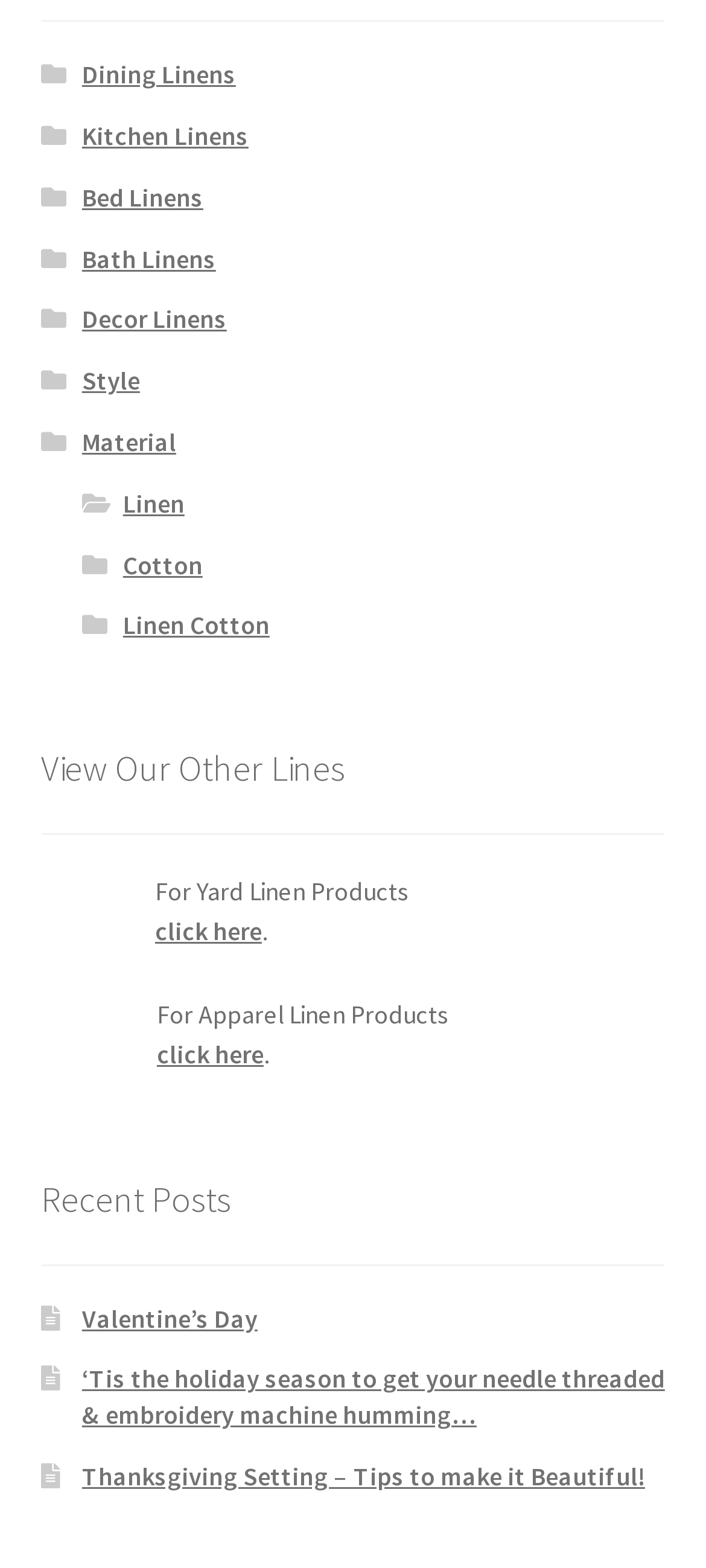Find and specify the bounding box coordinates that correspond to the clickable region for the instruction: "go to home page".

None